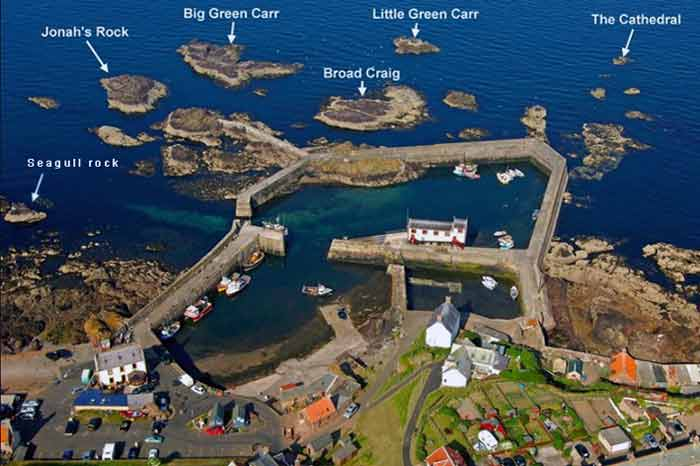What are the colorful structures along the shore?
Please answer the question with as much detail as possible using the screenshot.

The caption describes the scene, stating that the harbor bustles with activity as fishing boats are docked along the shore, with charming white cottages and colorful houses lining the foreground, which suggests that the colorful structures along the shore are houses.